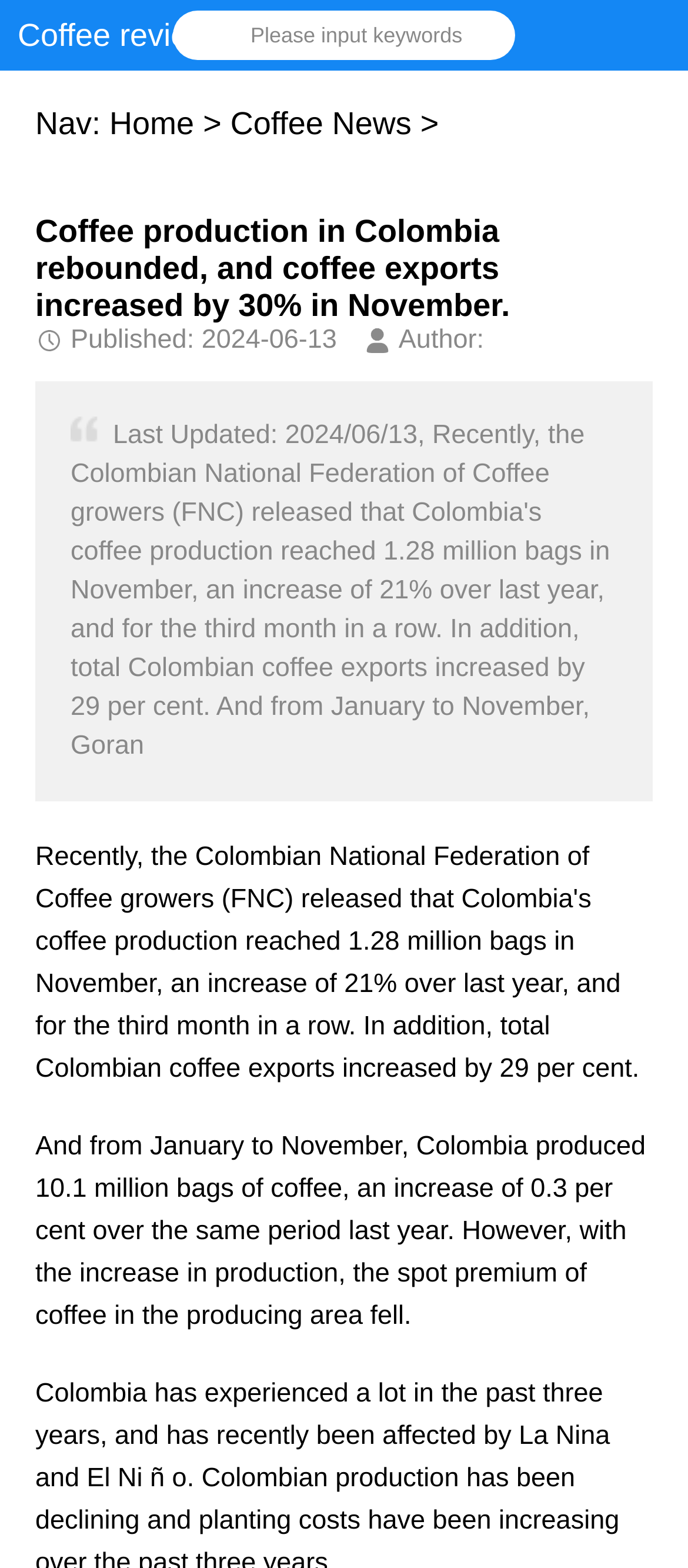What is the date of publication?
Based on the image, answer the question with as much detail as possible.

The StaticText 'Published: 2024-06-13' indicates that the date of publication is 2024-06-13.